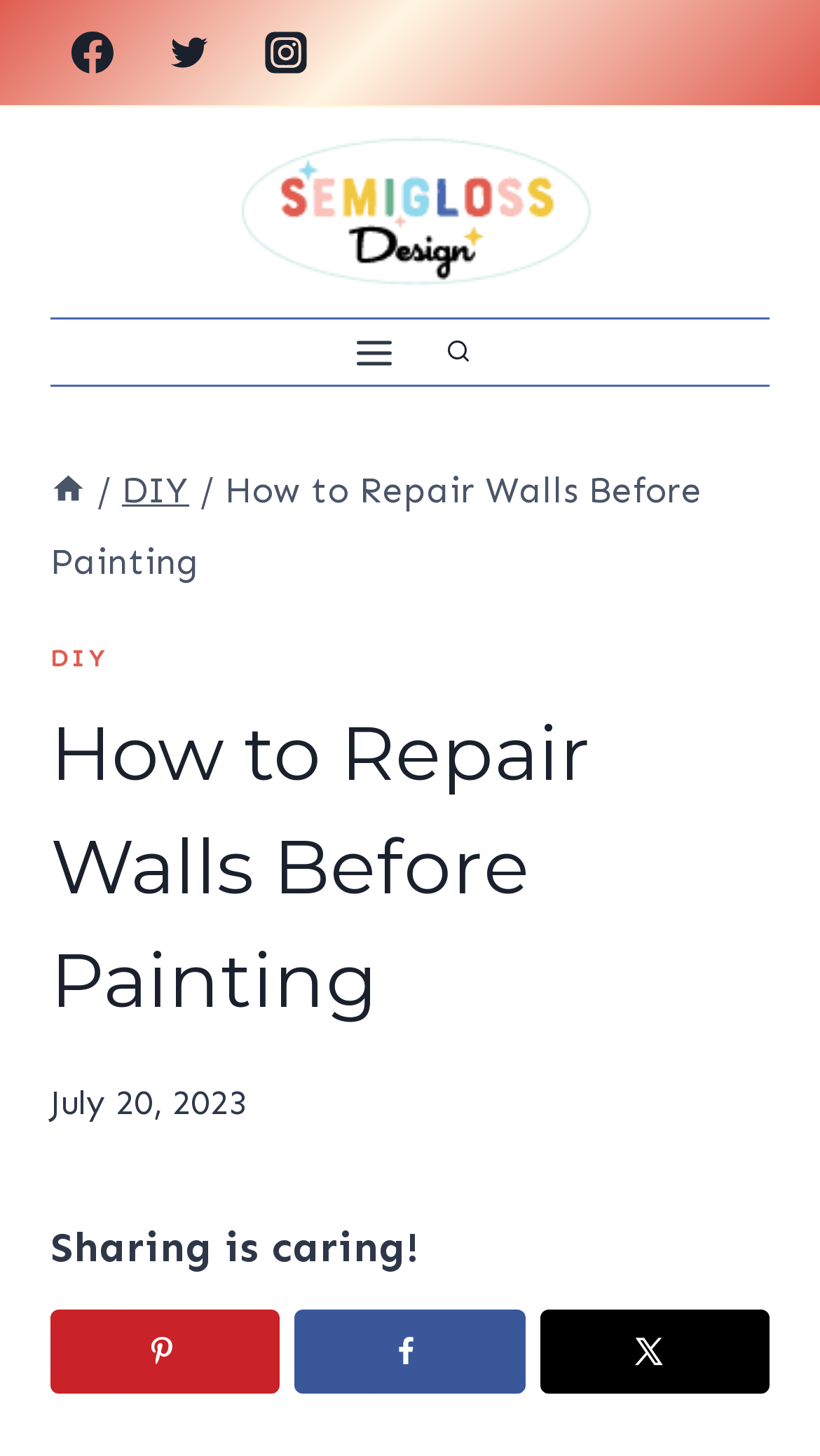Show the bounding box coordinates of the region that should be clicked to follow the instruction: "View search form."

[0.529, 0.225, 0.591, 0.259]